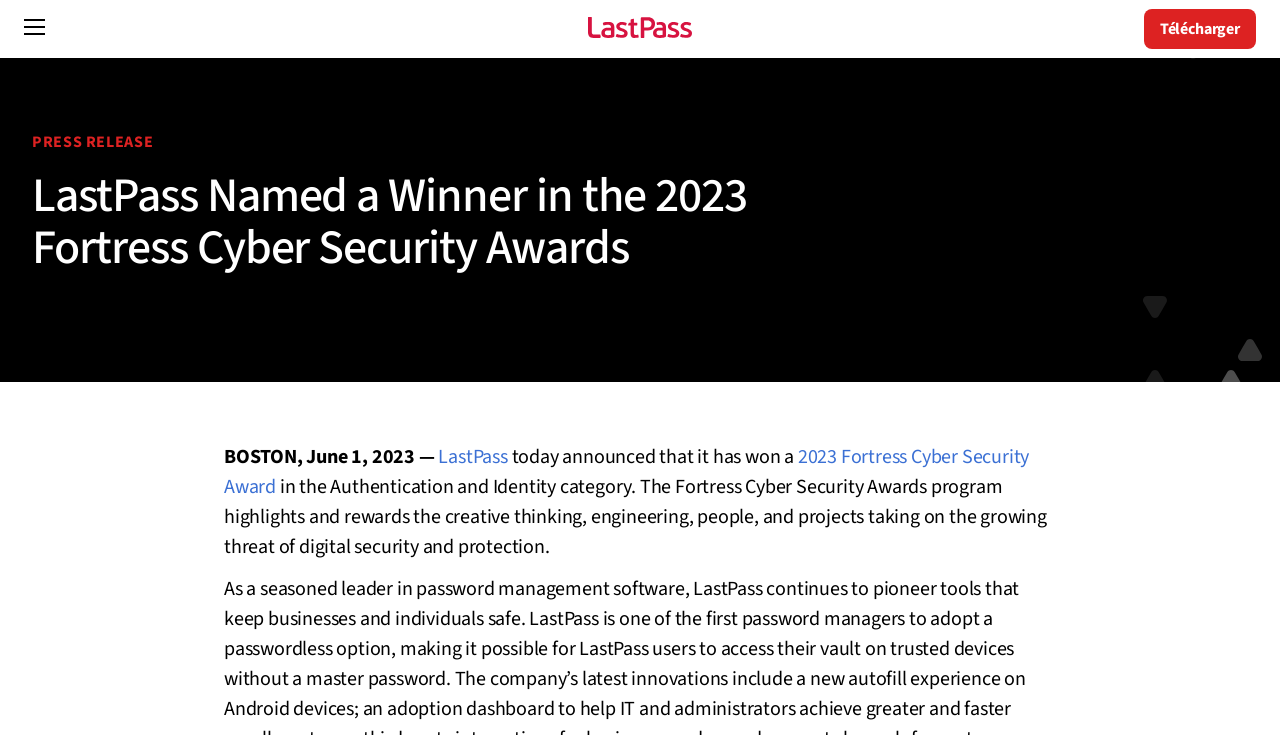Use one word or a short phrase to answer the question provided: 
What is the category of the Fortress Cyber Security Award?

Authentication and Identity